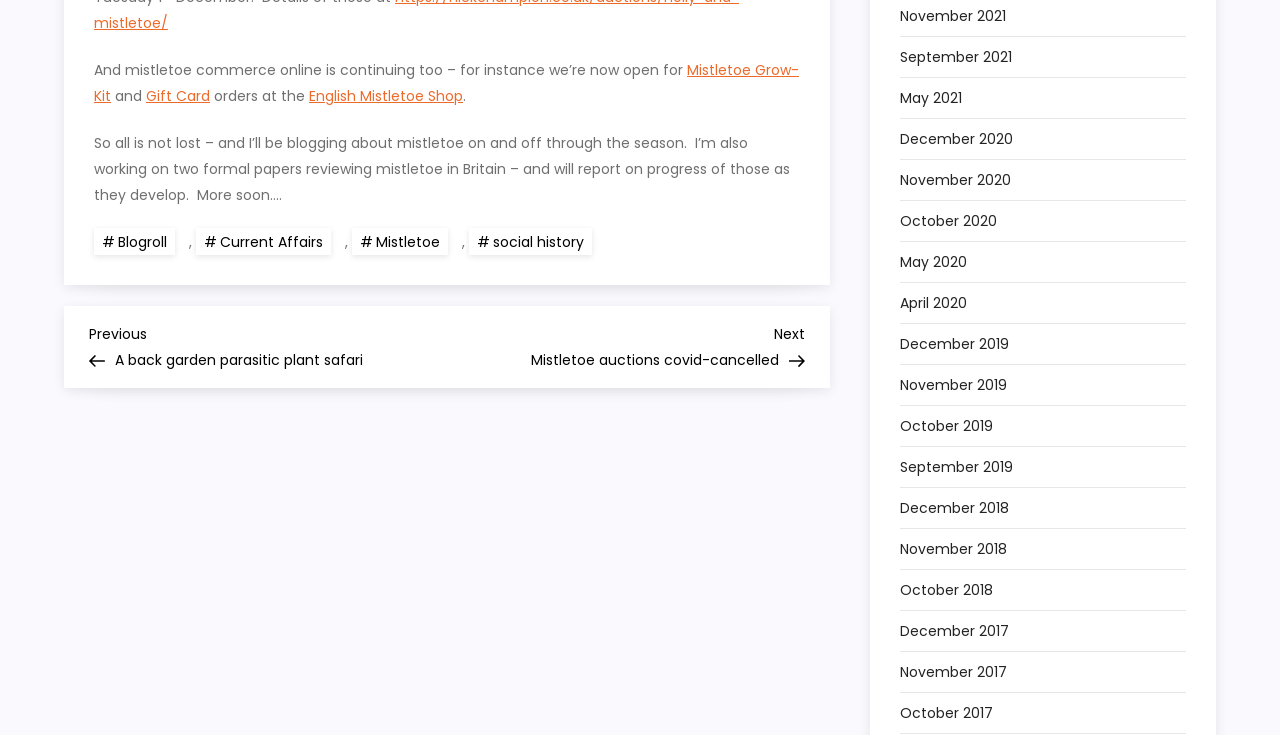Please identify the bounding box coordinates of the element I should click to complete this instruction: 'Go to the blogroll'. The coordinates should be given as four float numbers between 0 and 1, like this: [left, top, right, bottom].

[0.073, 0.311, 0.137, 0.347]